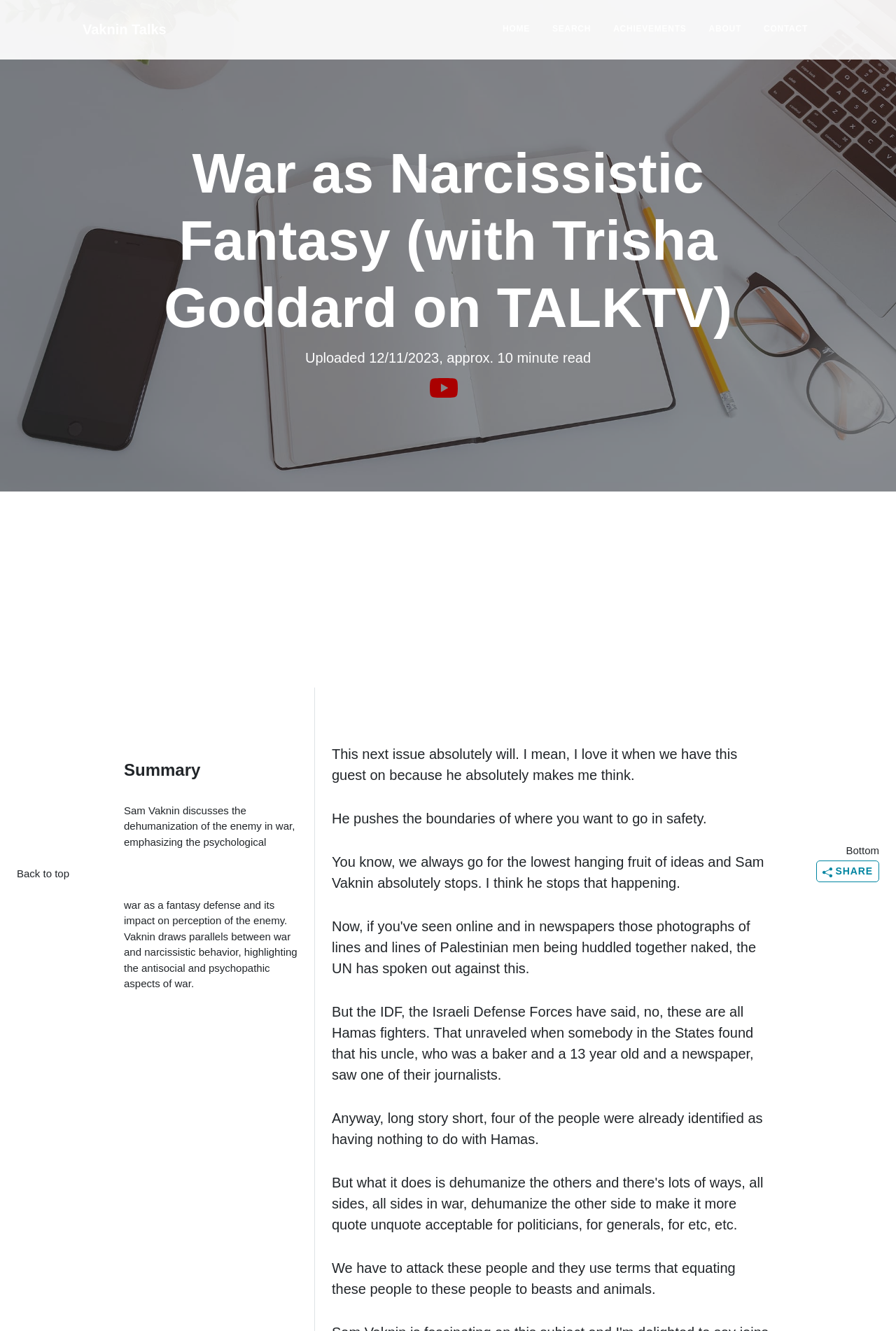What is the topic of the video discussion?
Give a detailed explanation using the information visible in the image.

Based on the webpage content, the topic of the video discussion is about war and narcissistic fantasy, as mentioned in the heading 'War as Narcissistic Fantasy (with Trisha Goddard on TALKTV)' and further elaborated in the summary section.